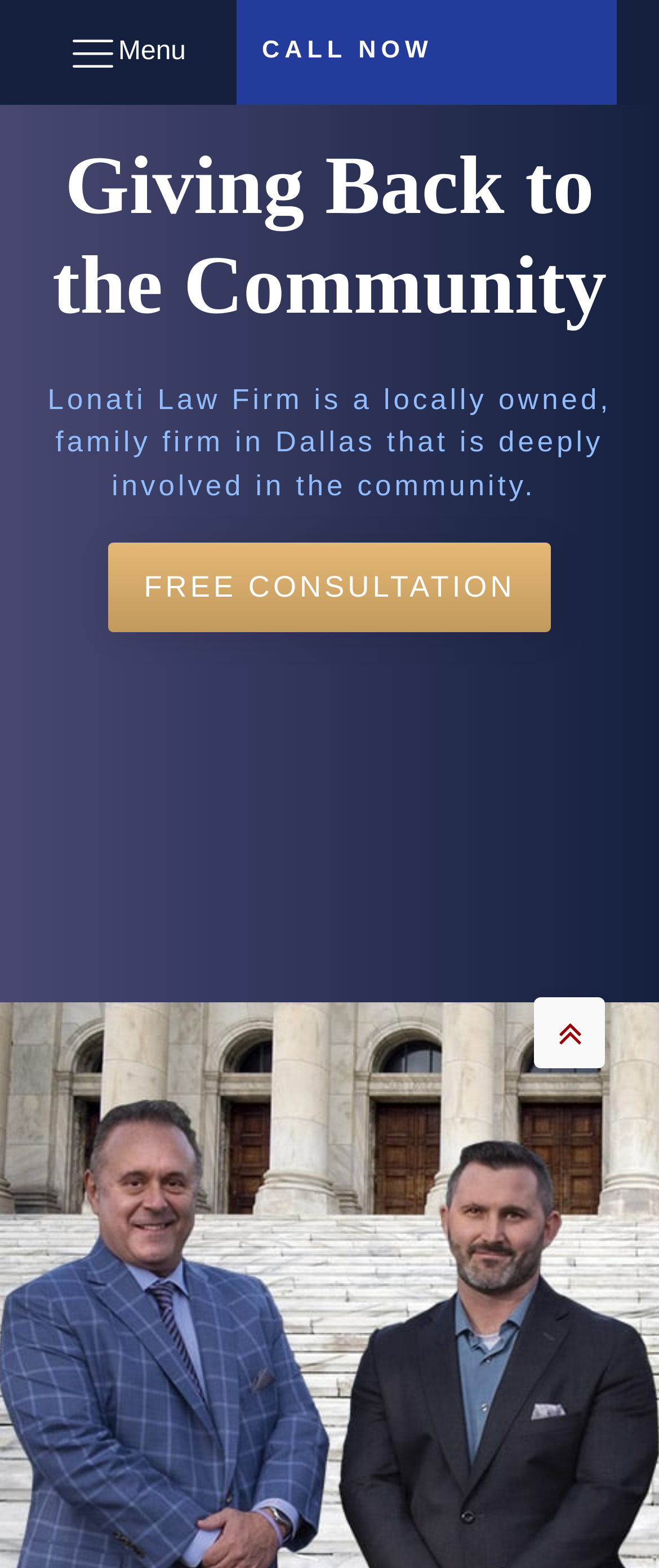Generate a thorough explanation of the webpage's elements.

The webpage is about Lonati Law Firm, with a focus on their community involvement. At the top left corner, there is a small SVG icon, followed by a "menu" button. Next to the menu button is a "Menu" text label. 

On the top right side, a prominent "CALL NOW" button is displayed, taking up most of the width. 

Below the top section, a large heading "Giving Back to the Community" is centered, spanning almost the entire width of the page. 

Under the heading, a paragraph of text describes Lonati Law Firm as a locally owned, family firm in Dallas that is deeply involved in the community. This text block is positioned near the top left corner, but below the heading.

To the right of the text block, a "FREE CONSULTATION" link is placed. 

Further down the page, another link is positioned near the bottom right corner, accompanied by a small SVG icon featuring an "angle-double-up" symbol.